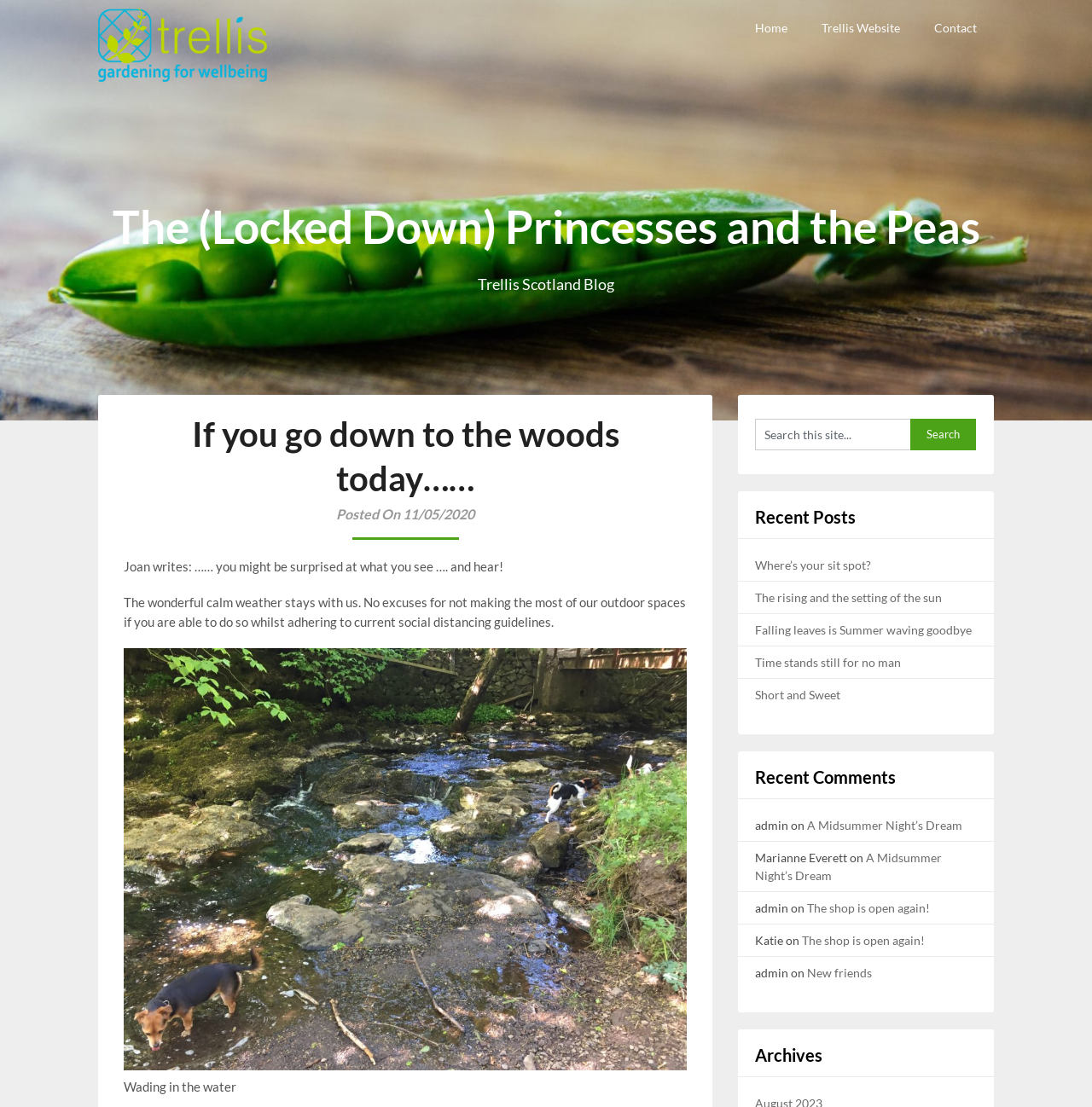Determine the bounding box coordinates for the area that should be clicked to carry out the following instruction: "Click the 'Home' link".

[0.691, 0.0, 0.737, 0.05]